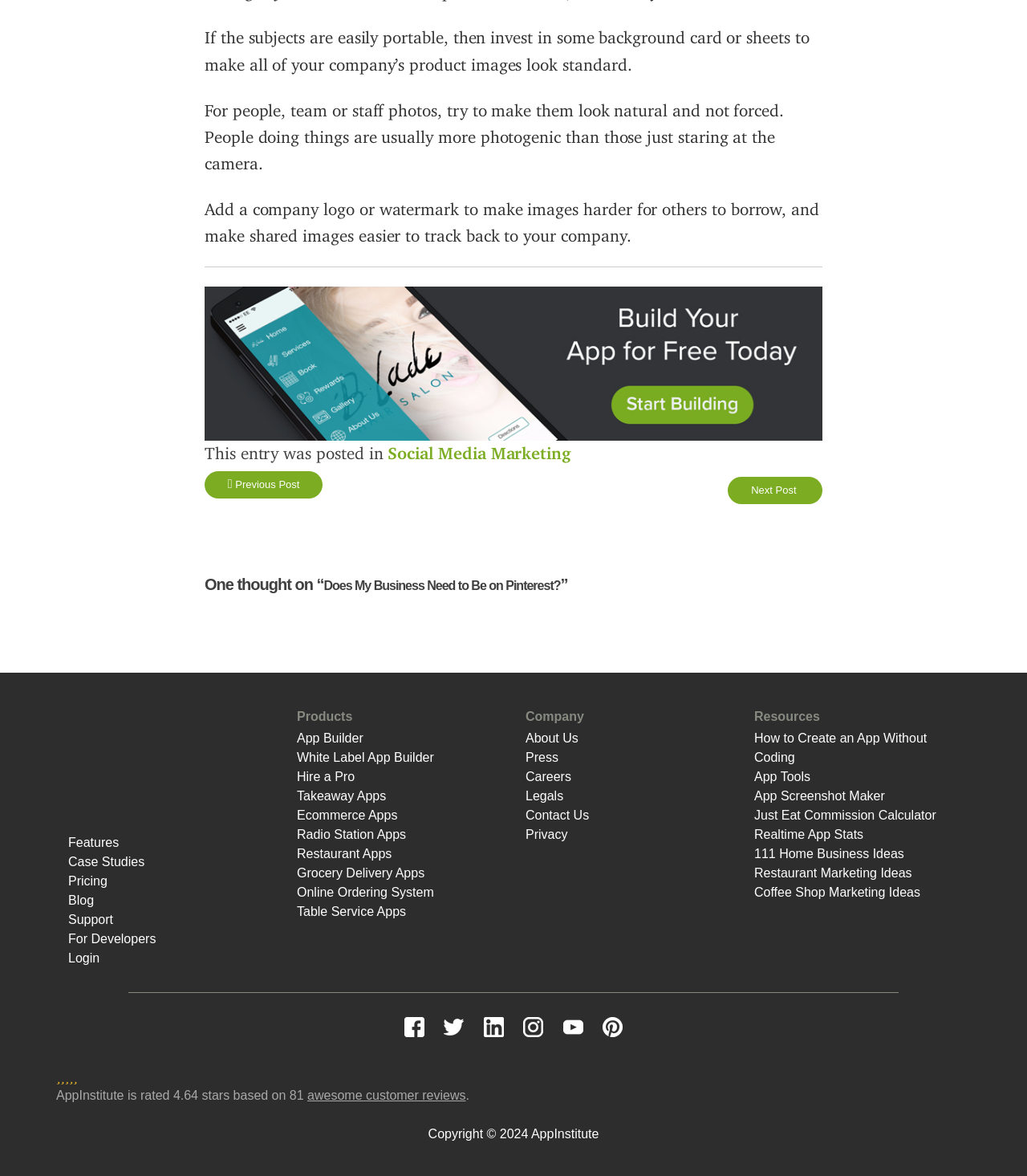What is the recommended way to take team or staff photos?
Please provide a single word or phrase answer based on the image.

Make them look natural